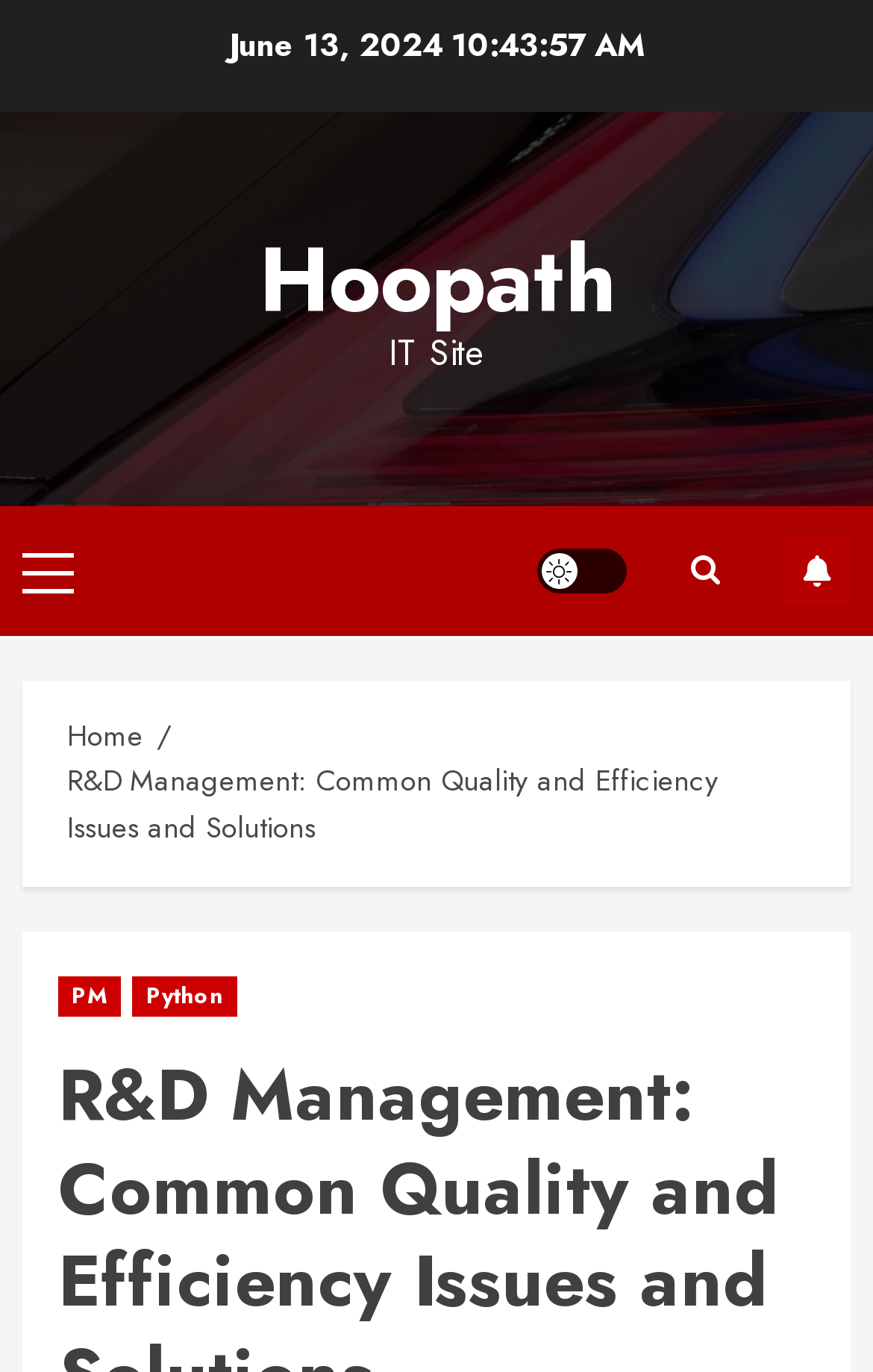Determine the webpage's heading and output its text content.

R&D Management: Common Quality and Efficiency Issues and Solutions